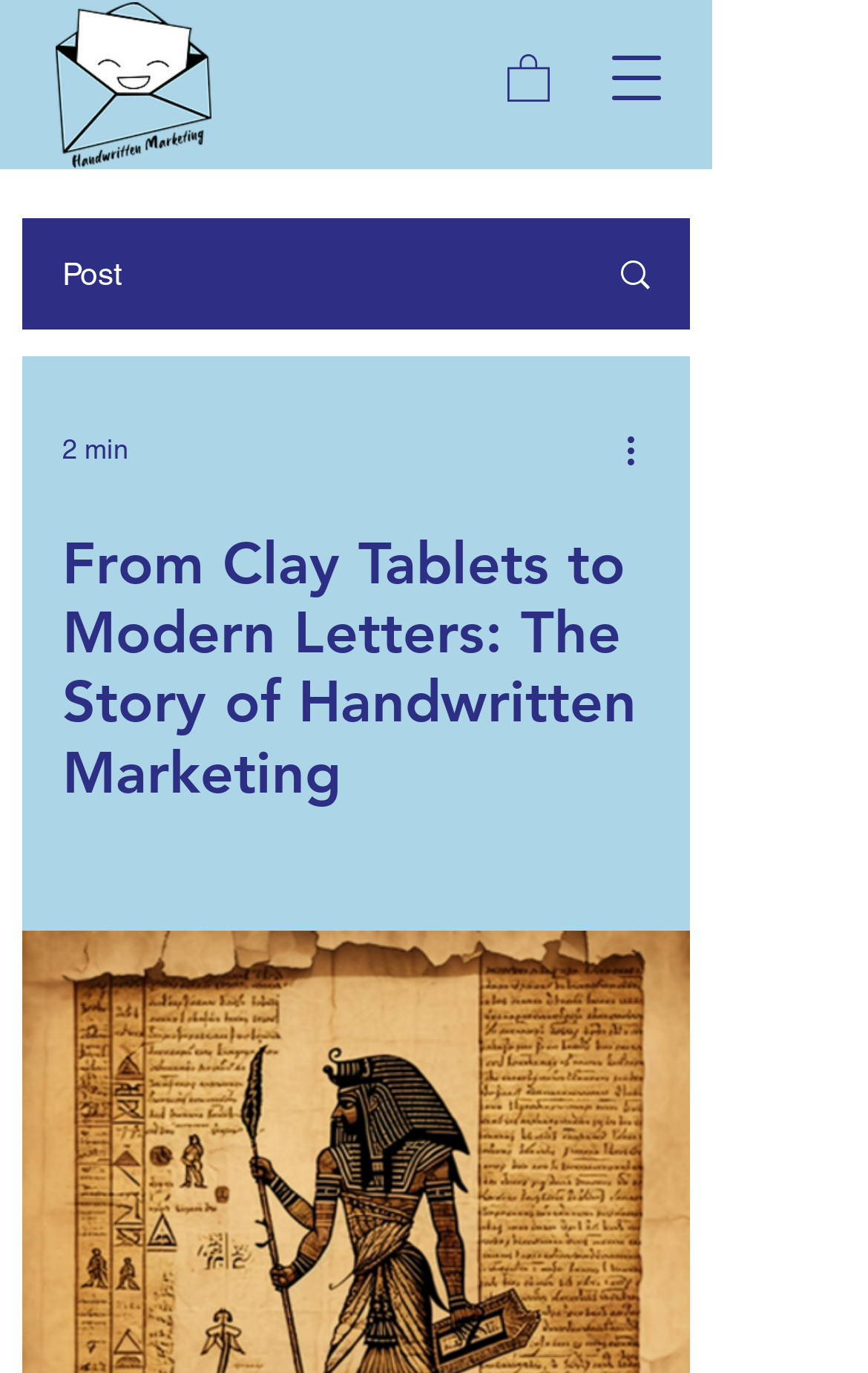Explain the features and main sections of the webpage comprehensively.

The webpage is about the history of handwritten marketing, with a focus on its evolution from ancient times to modern personalized letters. 

At the top left of the page, there is a logo of Handwritten Marketing, which is an image with a link. Below the logo, there is a button to open the navigation menu. 

On the top right, there is a link with an image, which appears to be a social media or sharing icon. 

Further down, there is a heading that reads "From Clay Tablets to Modern Letters: The Story of Handwritten Marketing", which is the main title of the page. 

To the left of the heading, there is a label that says "Post" and a text that reads "2 min", indicating that the post or article takes about 2 minutes to read. 

Below the heading, there is a button with more actions, which has an image and is not pressed. 

The overall structure of the page suggests that it is a blog post or article about the history of handwritten marketing, with a focus on its evolution and significance.